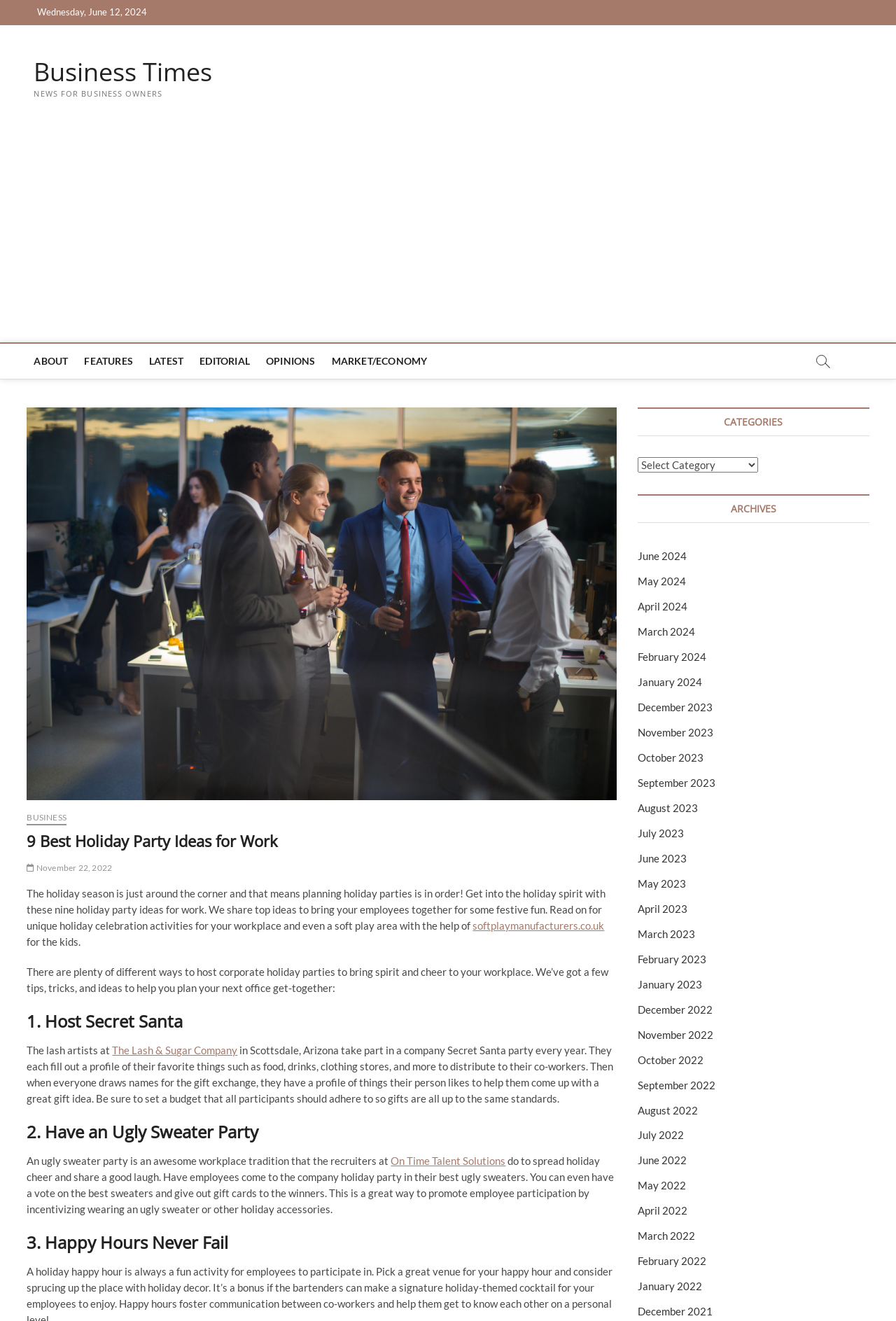Please locate the bounding box coordinates for the element that should be clicked to achieve the following instruction: "Visit the website 'softplaymanufacturers.co.uk'". Ensure the coordinates are given as four float numbers between 0 and 1, i.e., [left, top, right, bottom].

[0.528, 0.696, 0.675, 0.706]